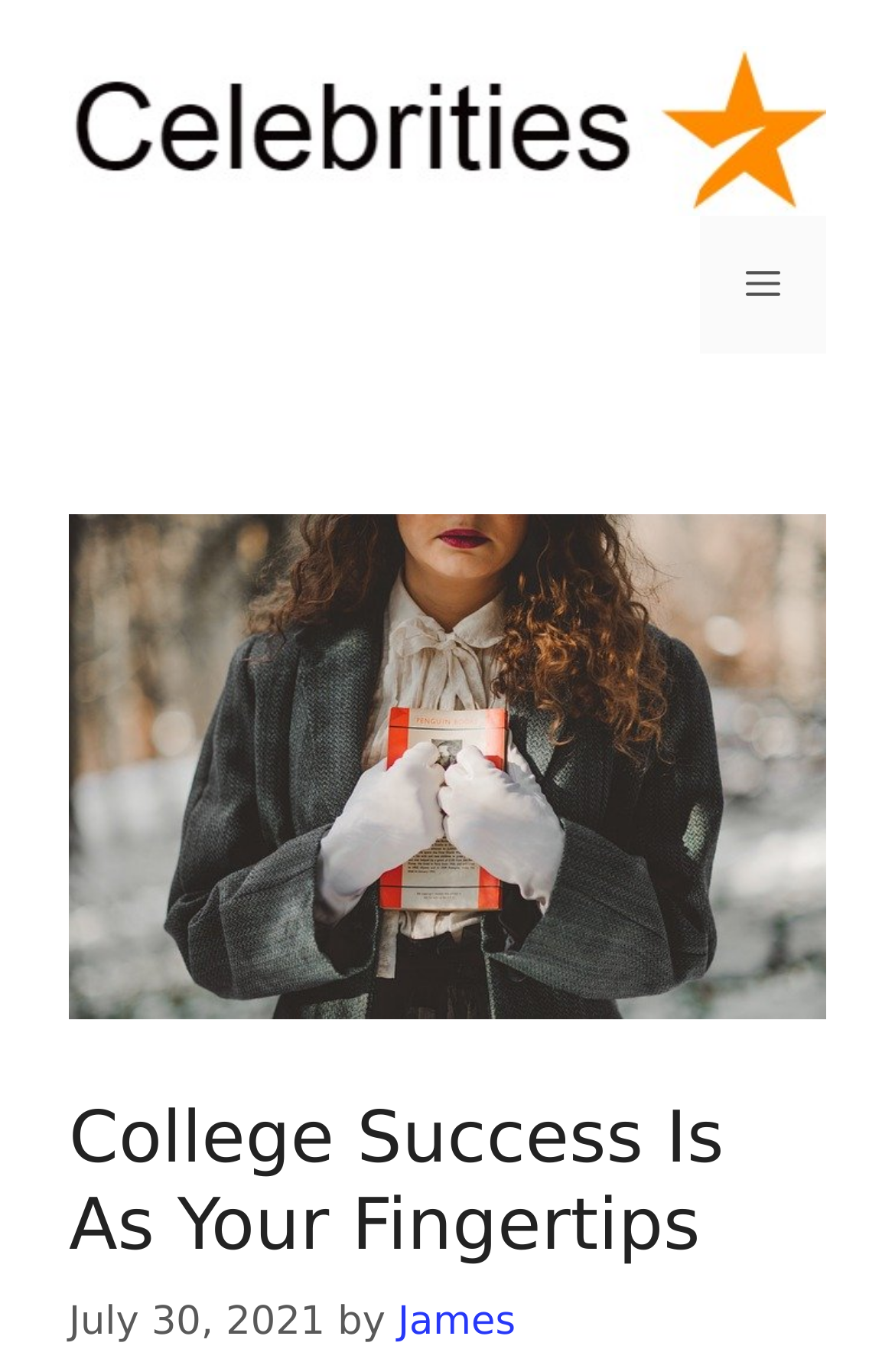Who is the author of the article?
Based on the image, answer the question with a single word or brief phrase.

James